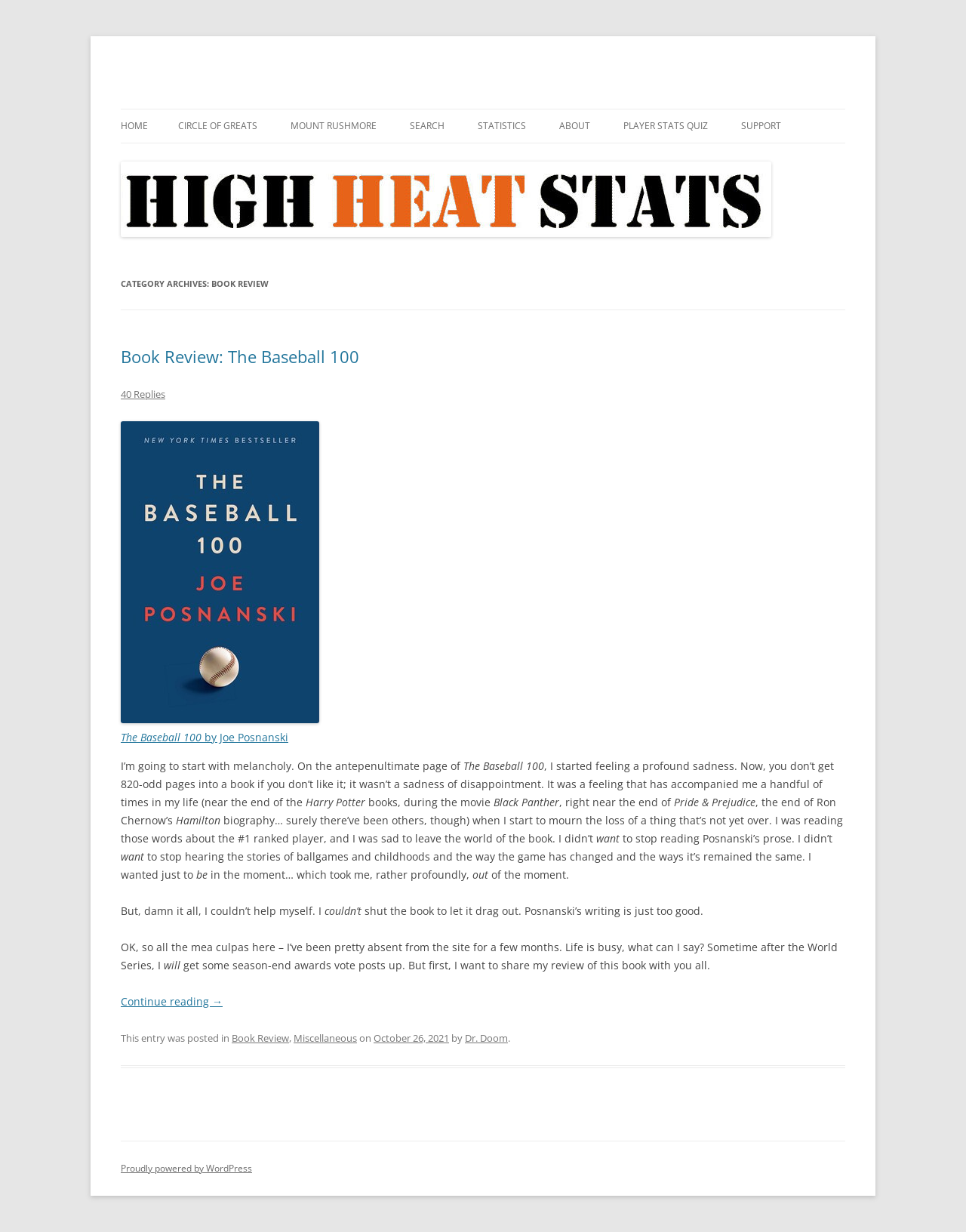Identify the bounding box for the UI element described as: "Solved Quizzes". Ensure the coordinates are four float numbers between 0 and 1, formatted as [left, top, right, bottom].

[0.645, 0.116, 0.802, 0.141]